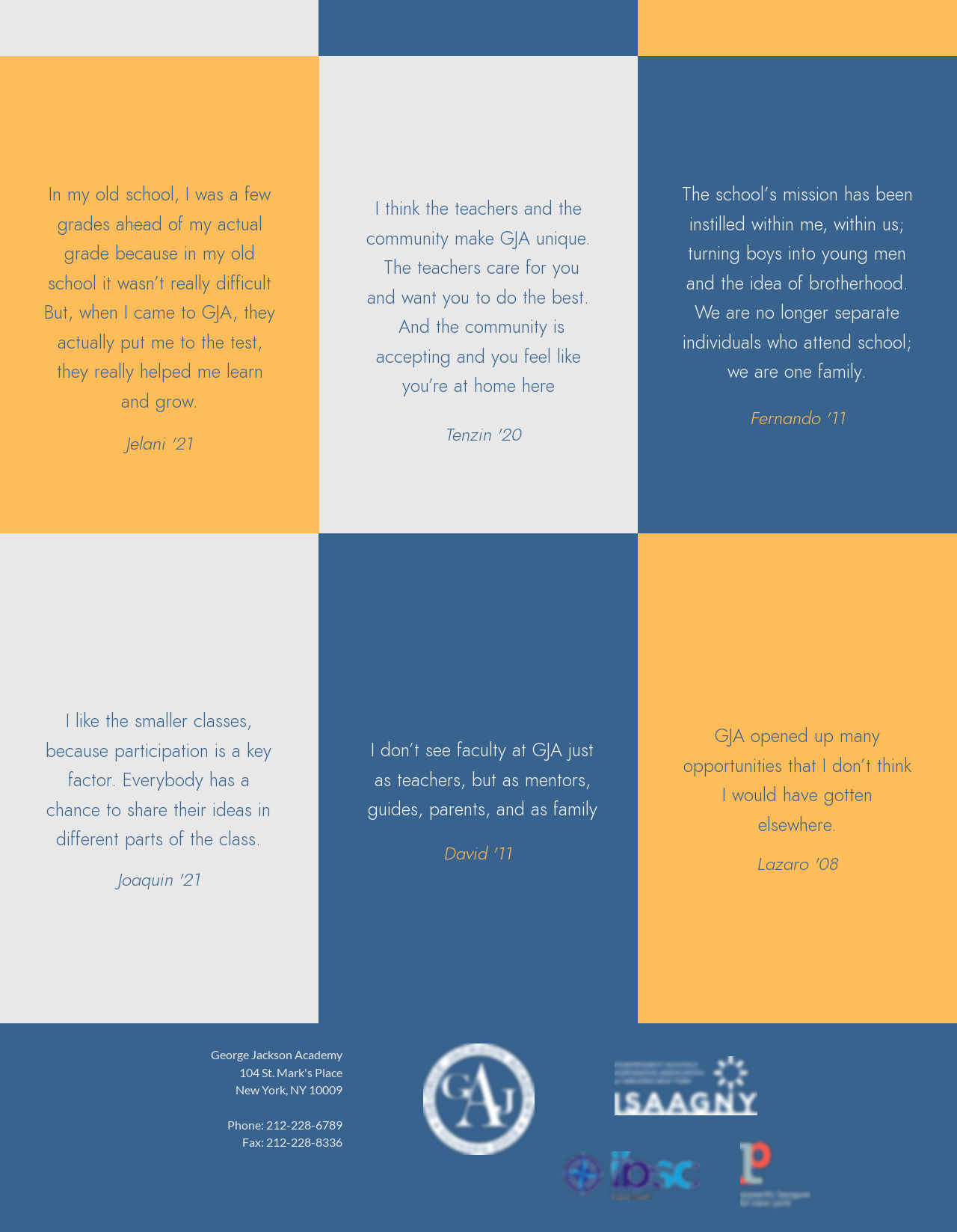What is the name of the school?
Based on the screenshot, answer the question with a single word or phrase.

George Jackson Academy